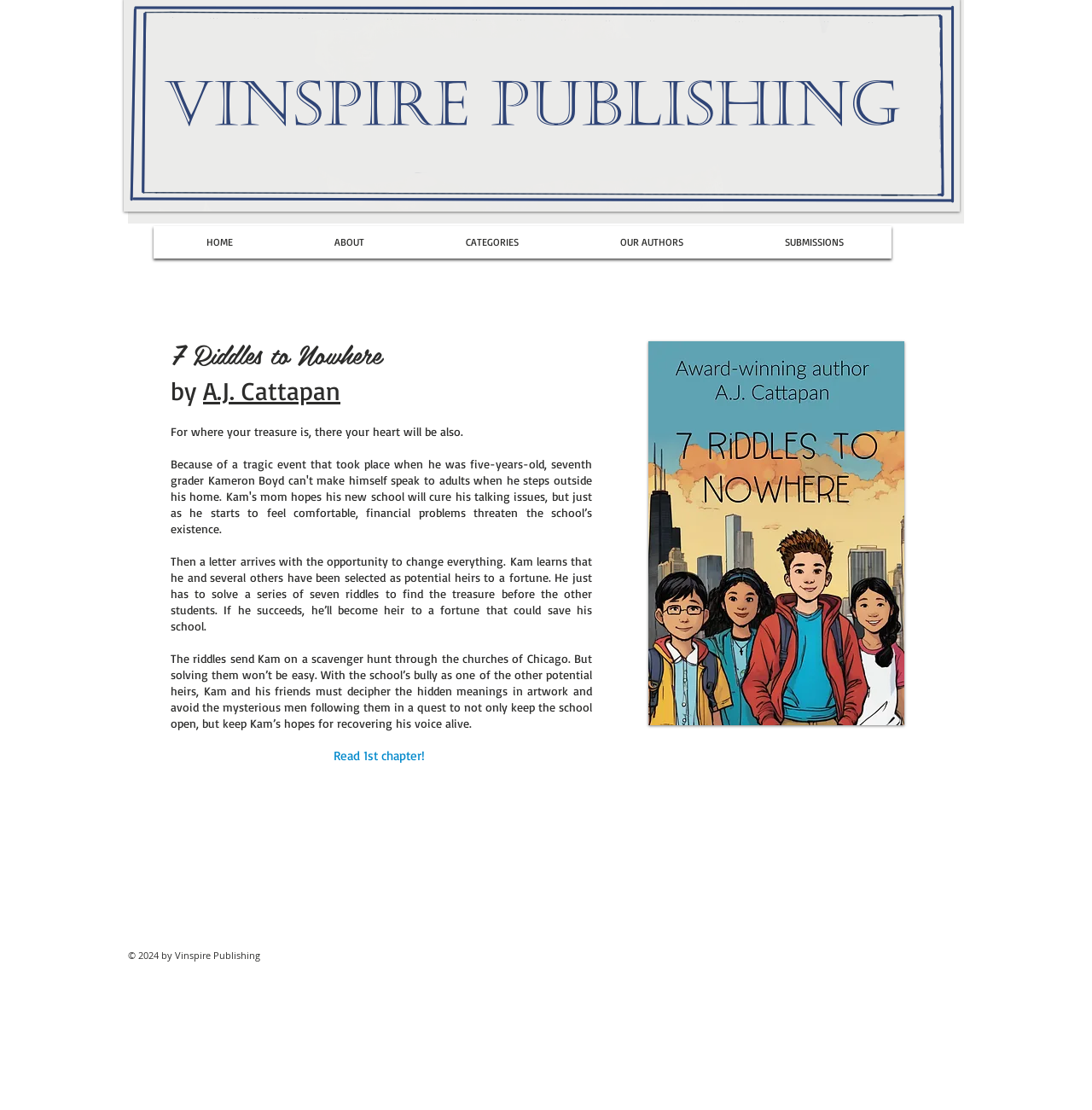Specify the bounding box coordinates of the area that needs to be clicked to achieve the following instruction: "Read the first chapter".

[0.305, 0.673, 0.393, 0.688]